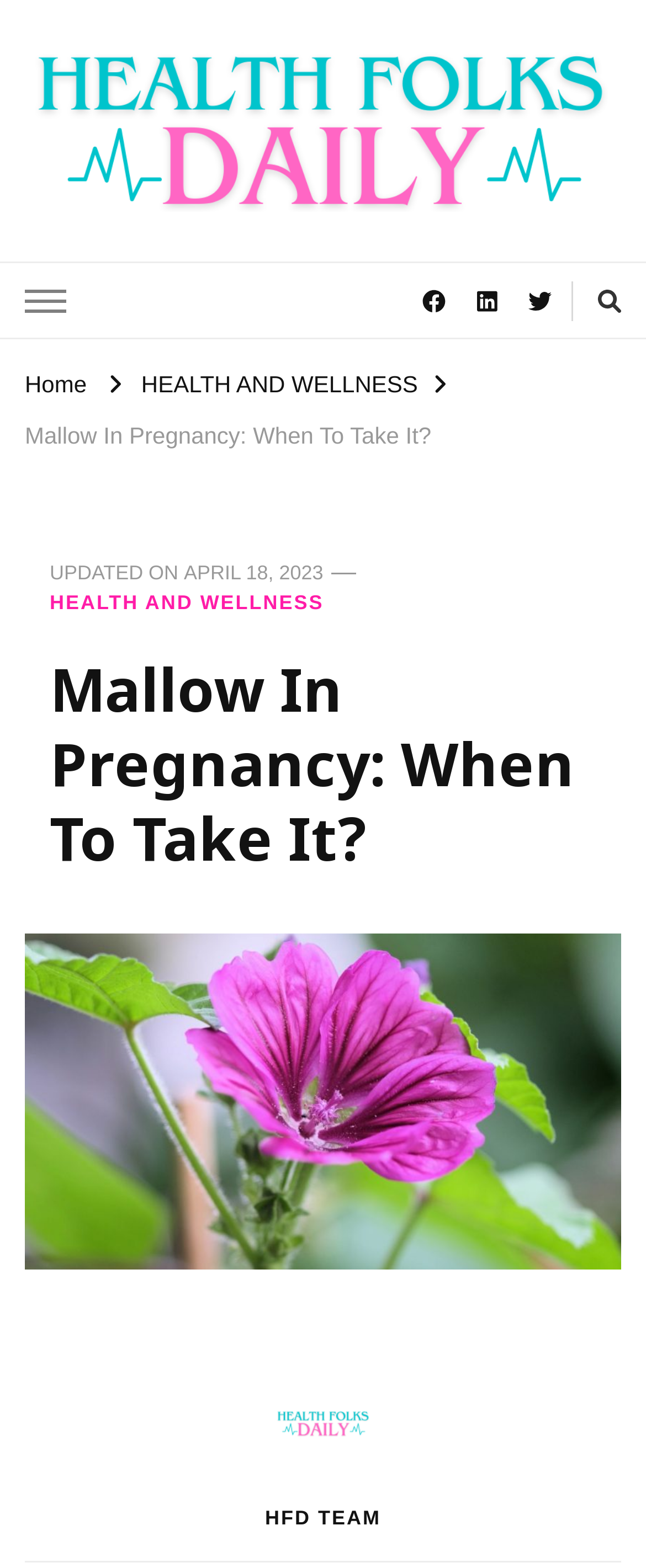Please reply with a single word or brief phrase to the question: 
What is the category of the current article?

HEALTH AND WELLNESS